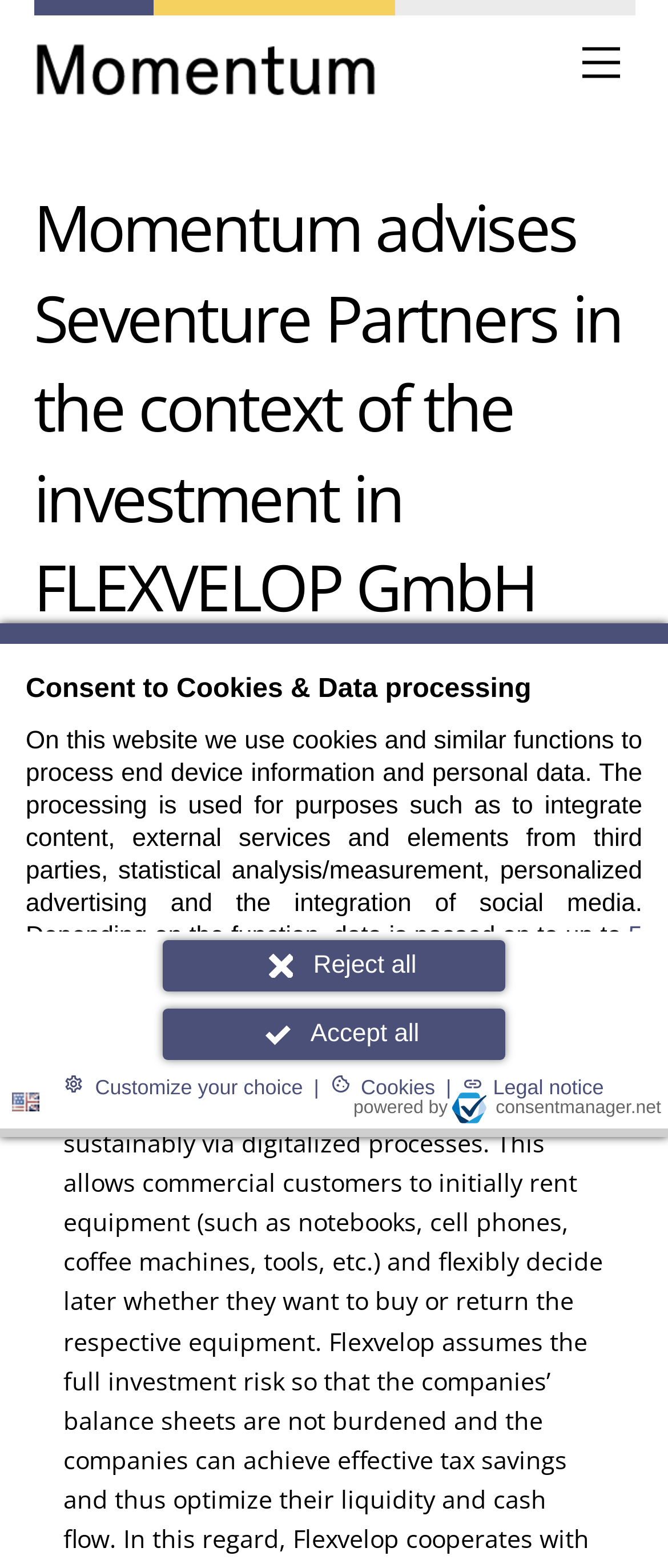What is the name of the company that received the investment?
Please craft a detailed and exhaustive response to the question.

I found this information by looking at the main content of the webpage, where it says 'Momentum advised Seventure Partners in the context of the investment in FLEXVELOP GmbH'. This sentence indicates that FLEXVELOP GmbH is the company that received the investment.